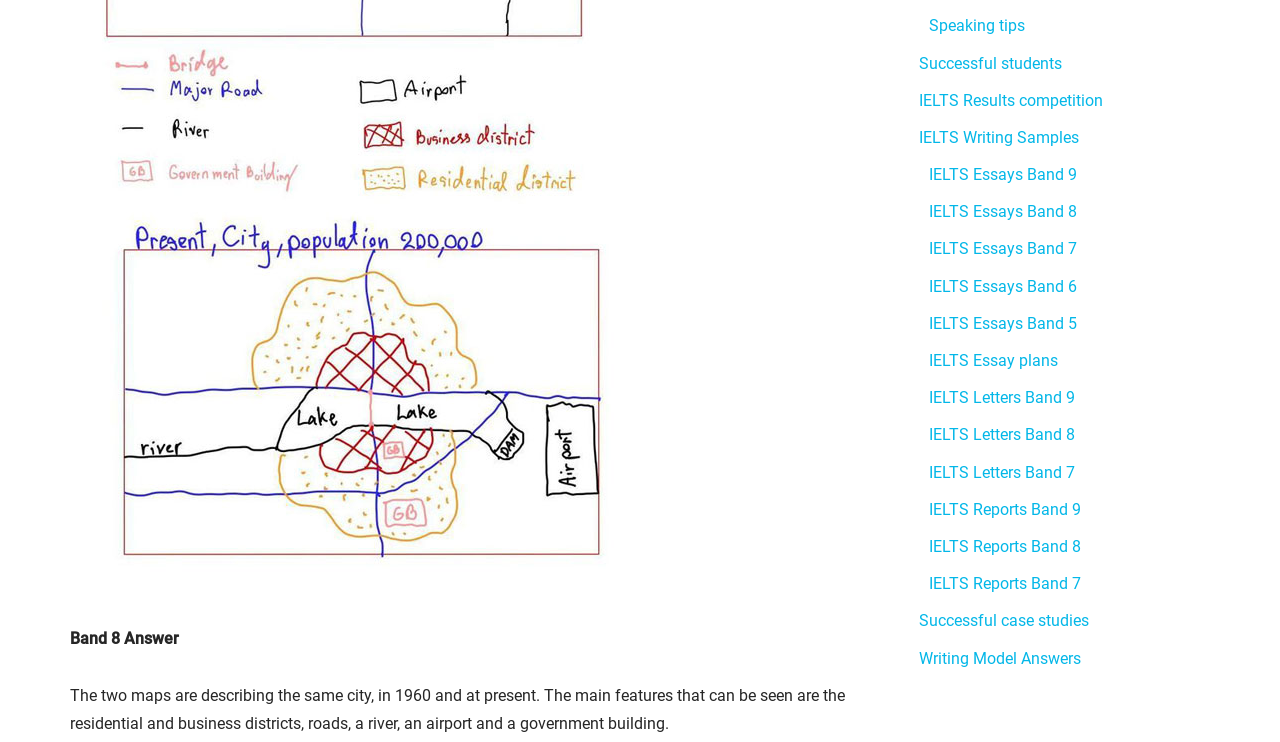Please determine the bounding box coordinates of the area that needs to be clicked to complete this task: 'Explore IELTS Writing Samples'. The coordinates must be four float numbers between 0 and 1, formatted as [left, top, right, bottom].

[0.718, 0.172, 0.843, 0.198]